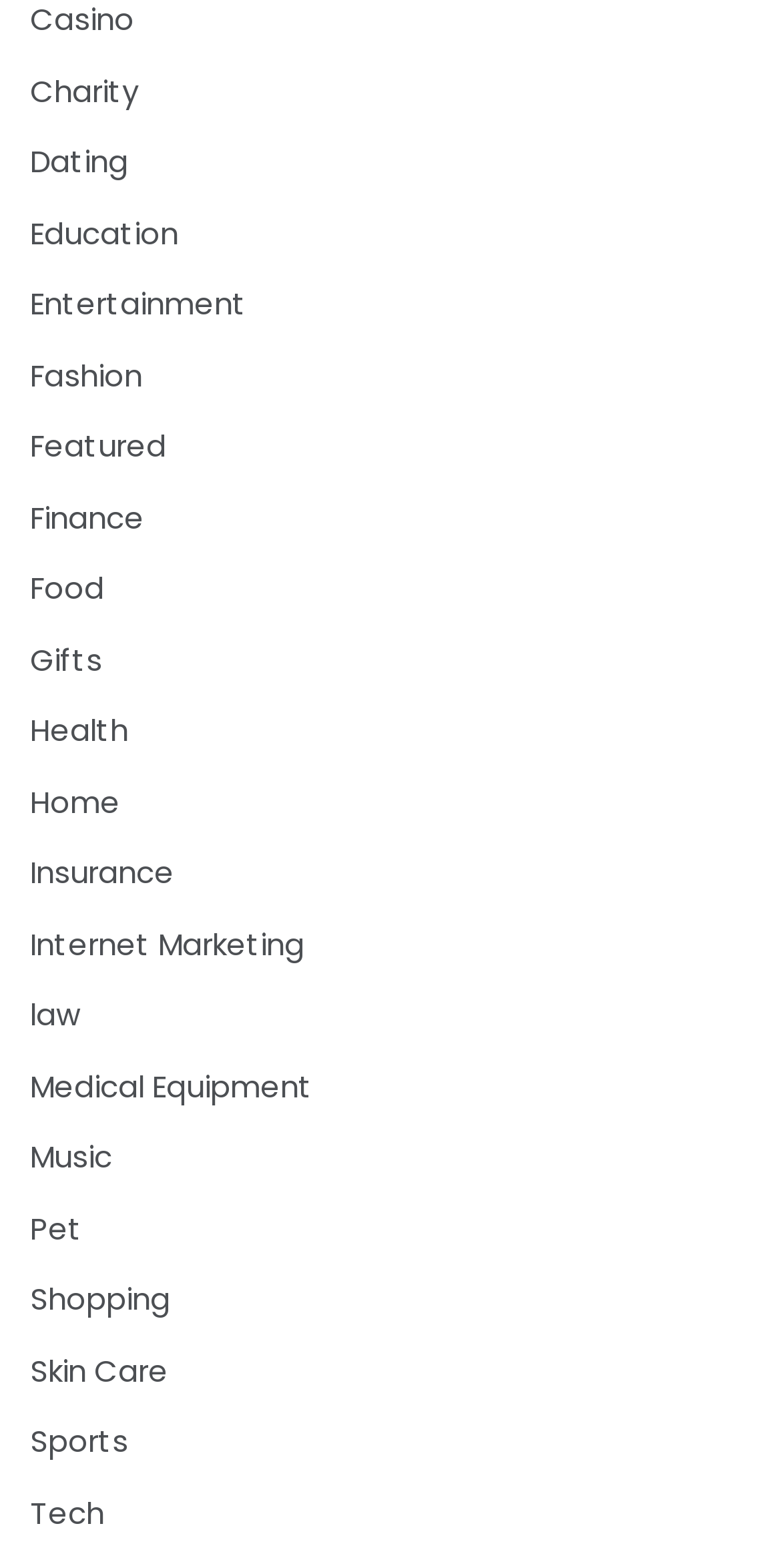Please answer the following question using a single word or phrase: 
What is the category located below 'Entertainment'?

Fashion